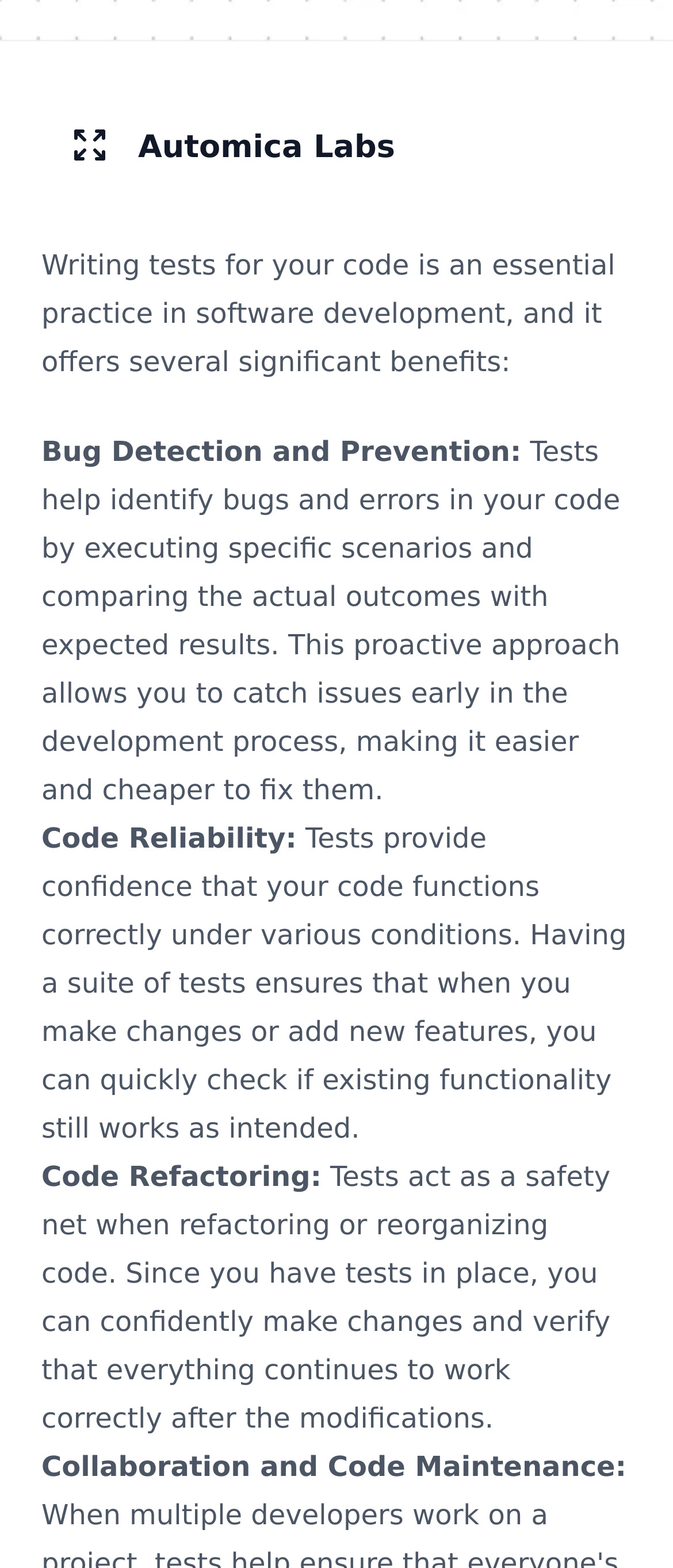What is the purpose of executing specific scenarios in testing?
Please provide a single word or phrase answer based on the image.

Identify bugs and errors